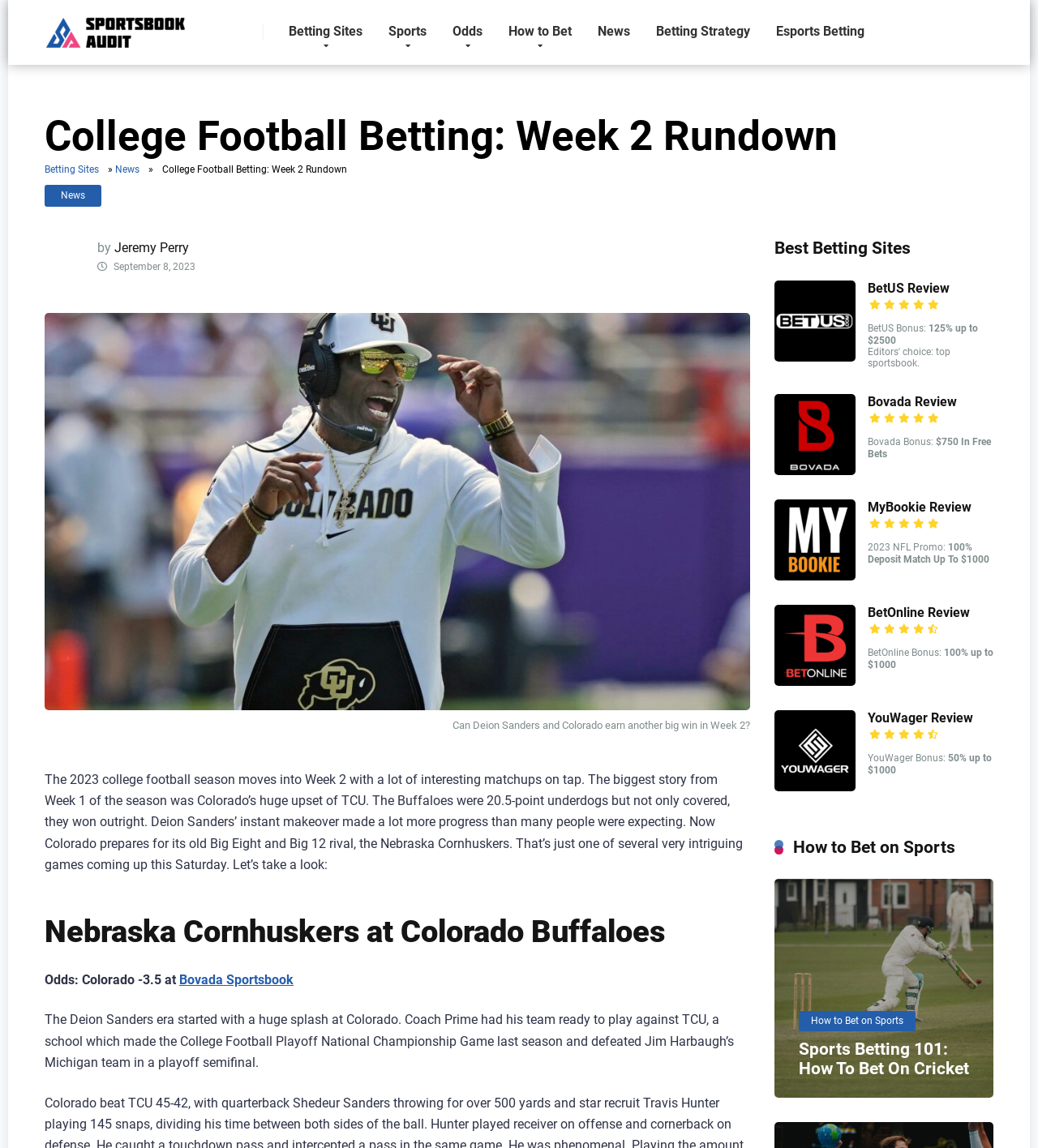Find the bounding box coordinates of the element I should click to carry out the following instruction: "Check the odds for Nebraska Cornhuskers at Colorado Buffaloes".

[0.043, 0.846, 0.155, 0.86]